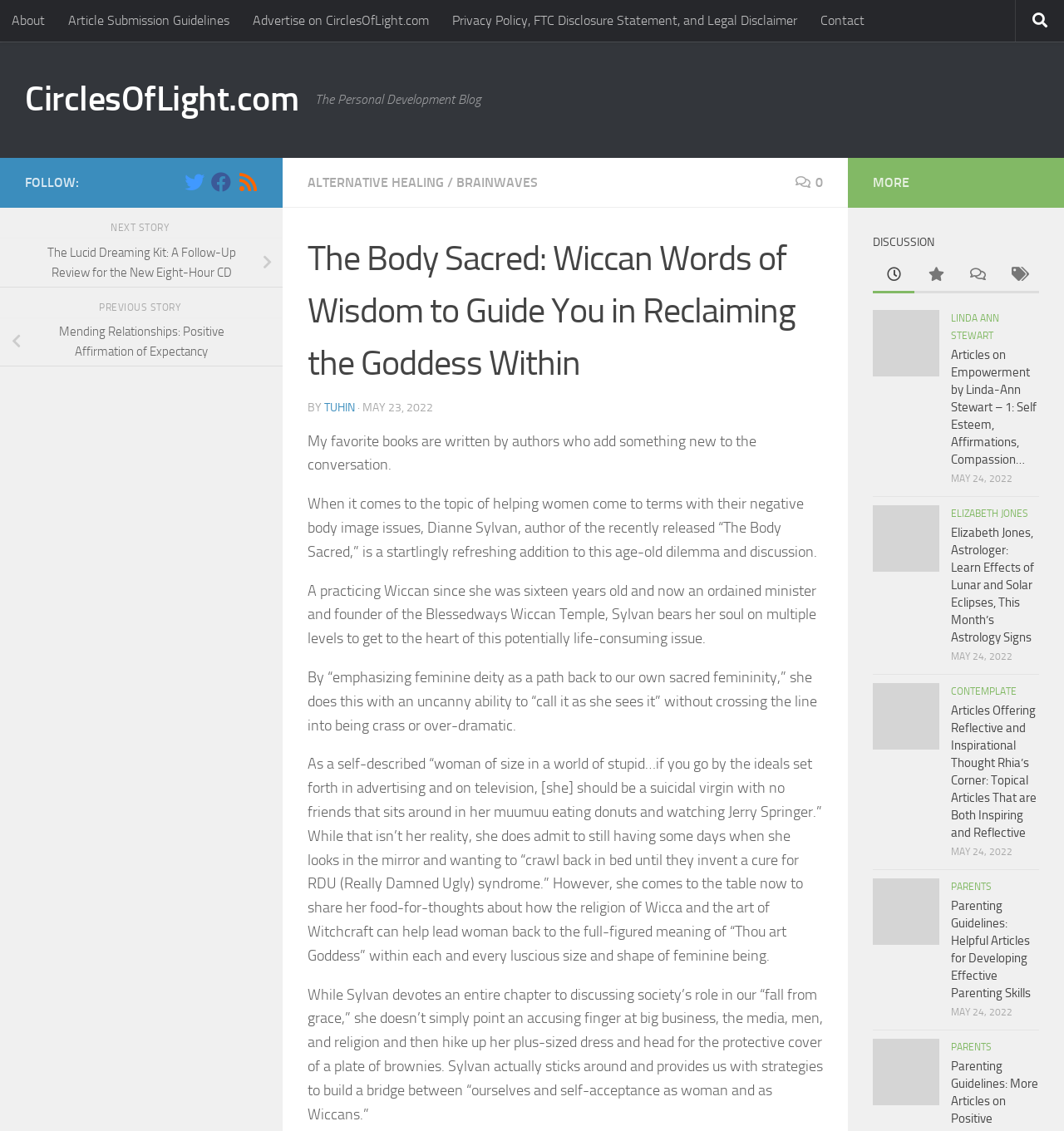Who is the author of the book 'The Body Sacred'?
Can you offer a detailed and complete answer to this question?

The author of the book 'The Body Sacred' is Dianne Sylvan, a practicing Wiccan since she was sixteen years old and now an ordained minister and founder of the Blessedways Wiccan Temple.